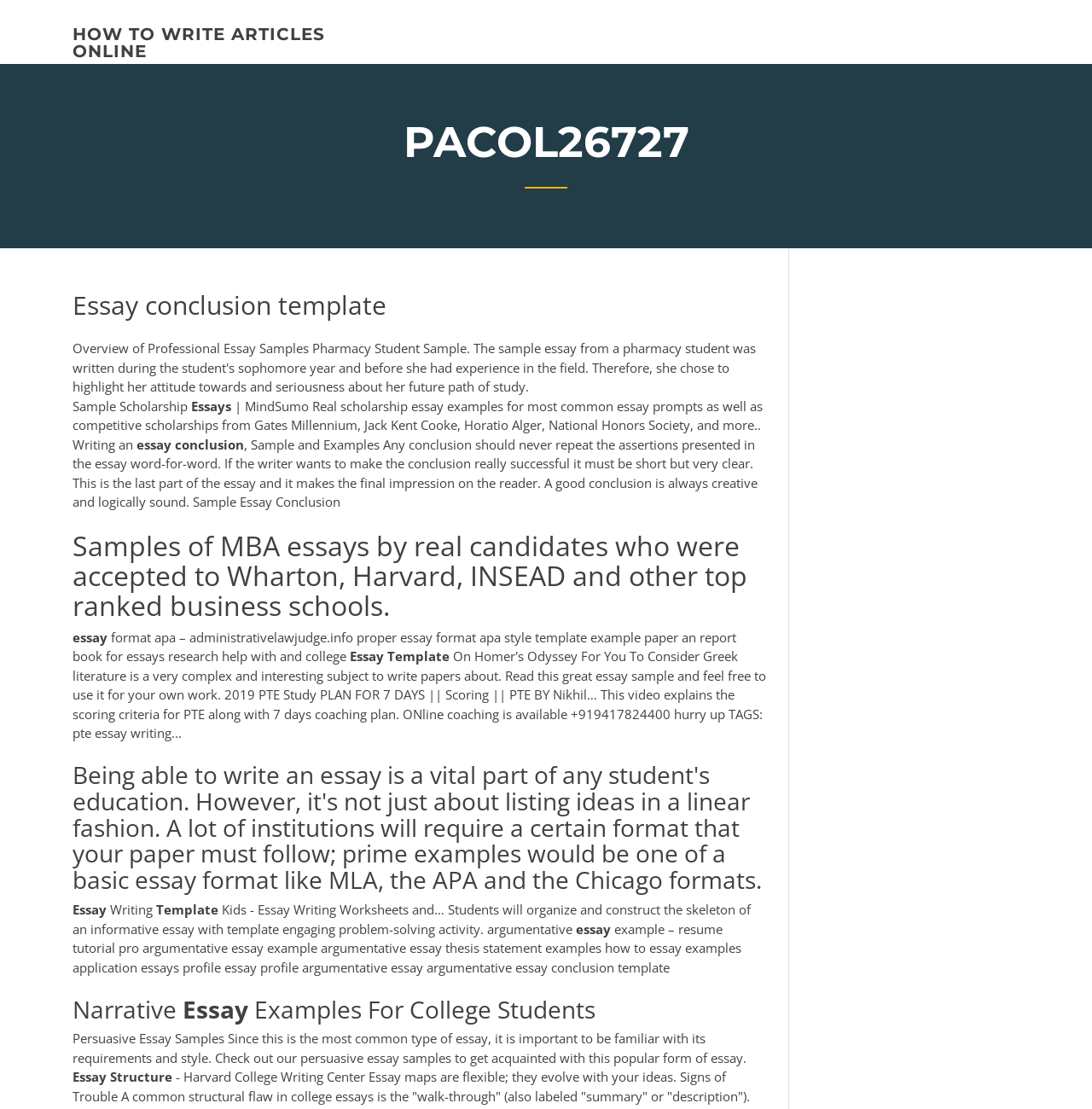Provide a one-word or brief phrase answer to the question:
What is the importance of essay writing in education?

It is a vital part of education